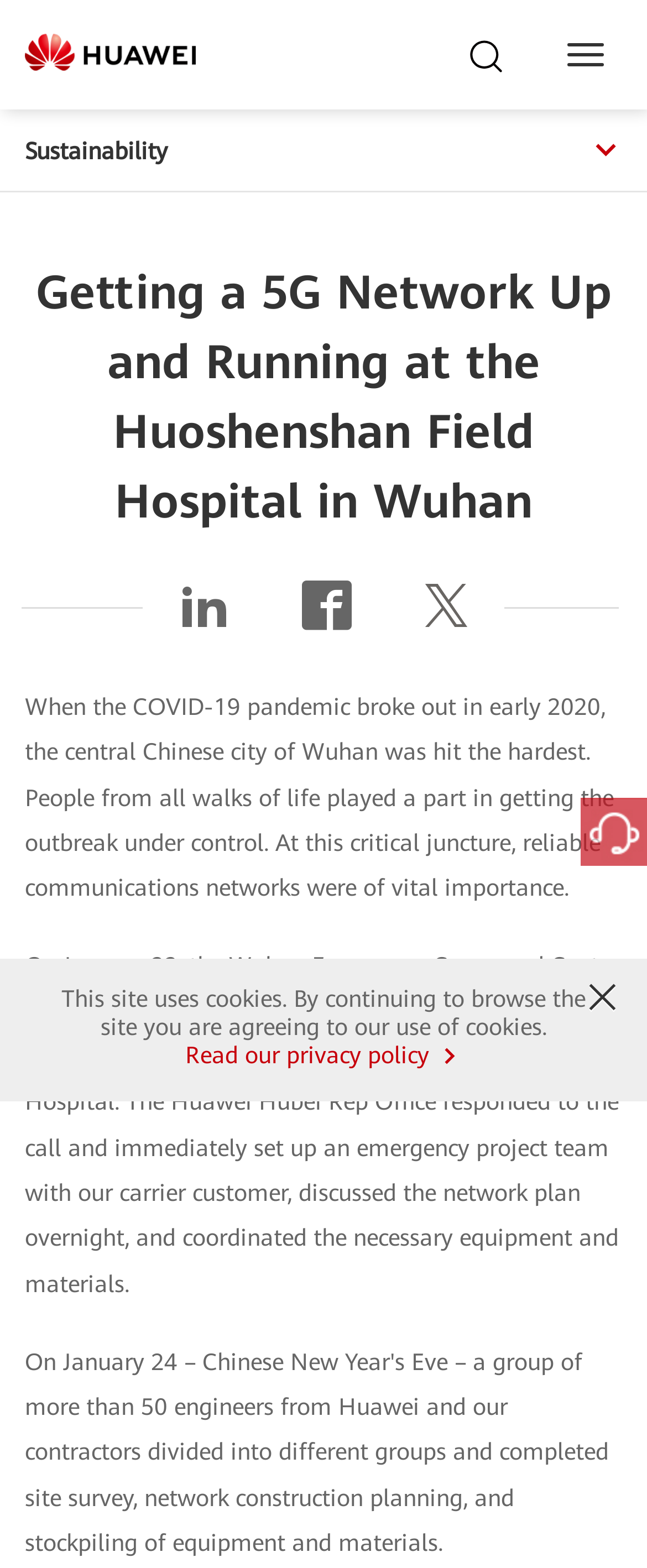Pinpoint the bounding box coordinates of the area that must be clicked to complete this instruction: "Check out Online Shopping Tips".

None